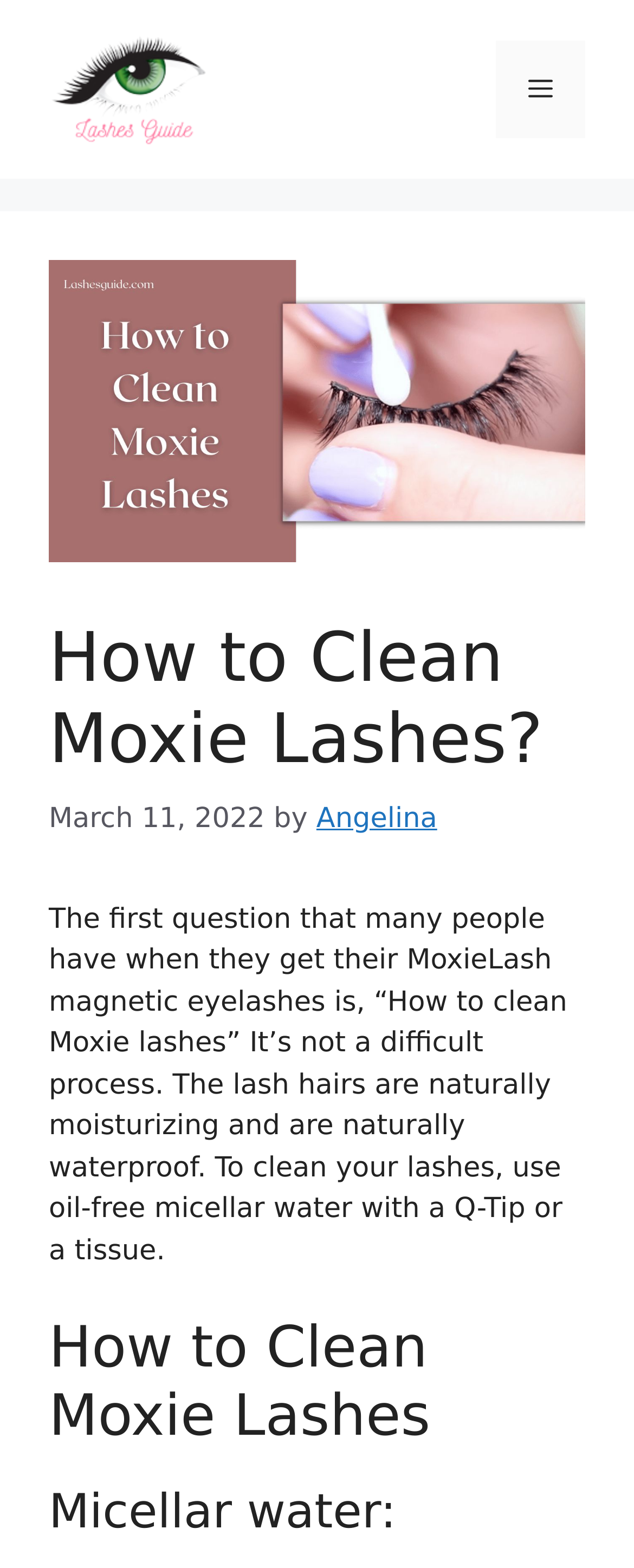For the following element description, predict the bounding box coordinates in the format (top-left x, top-left y, bottom-right x, bottom-right y). All values should be floating point numbers between 0 and 1. Description: Menu

[0.782, 0.026, 0.923, 0.088]